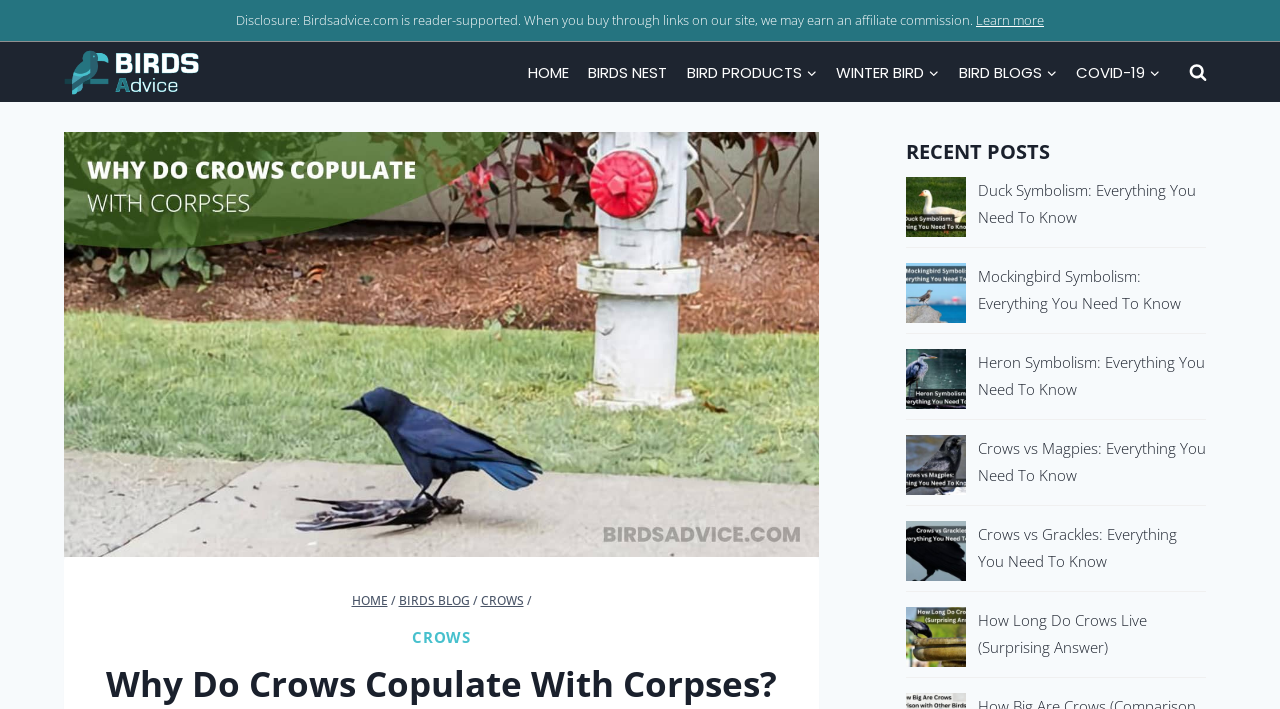With reference to the screenshot, provide a detailed response to the question below:
How many images are in the recent posts section?

The recent posts section contains 8 images, each corresponding to a different article about birds. These images are located next to the article titles and are used to illustrate the content of the articles.